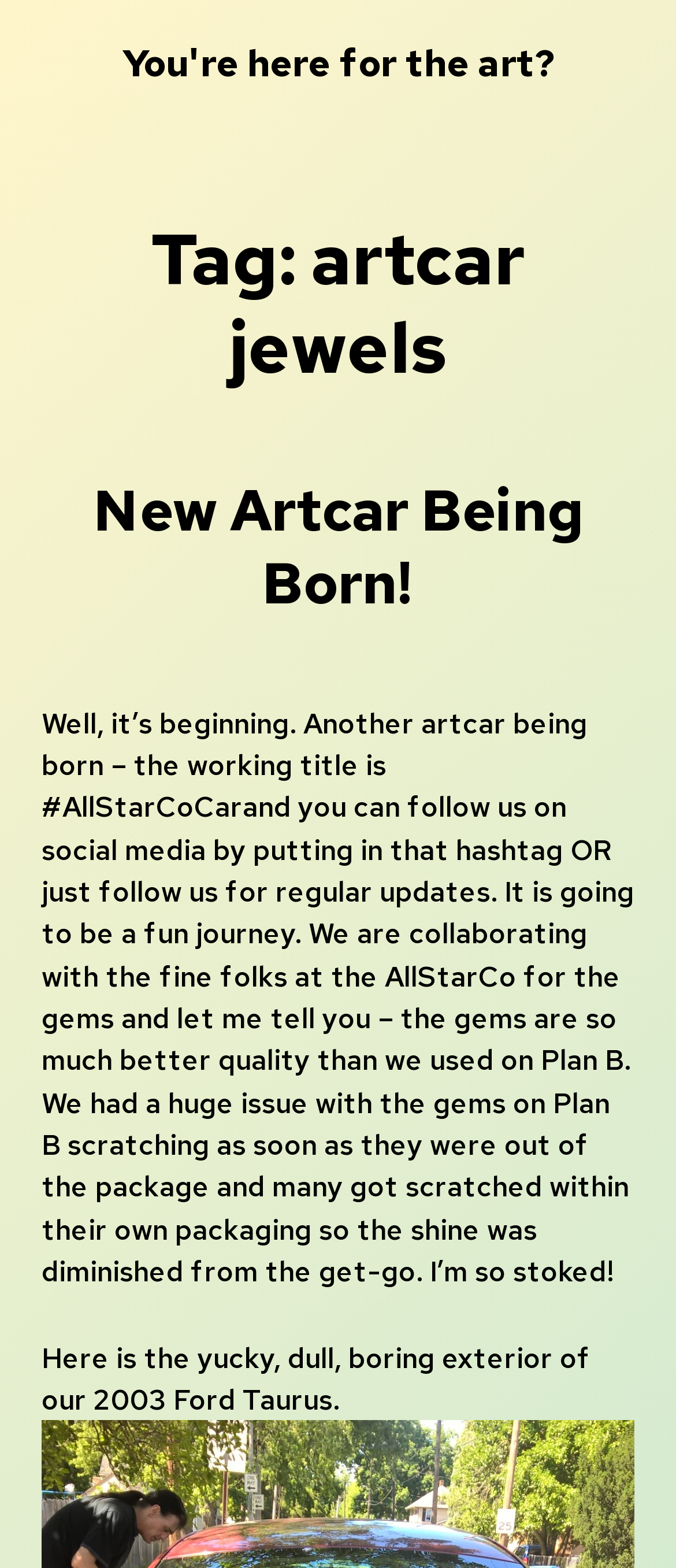Based on the element description New Artcar Being Born!, identify the bounding box of the UI element in the given webpage screenshot. The coordinates should be in the format (top-left x, top-left y, bottom-right x, bottom-right y) and must be between 0 and 1.

[0.062, 0.303, 0.938, 0.394]